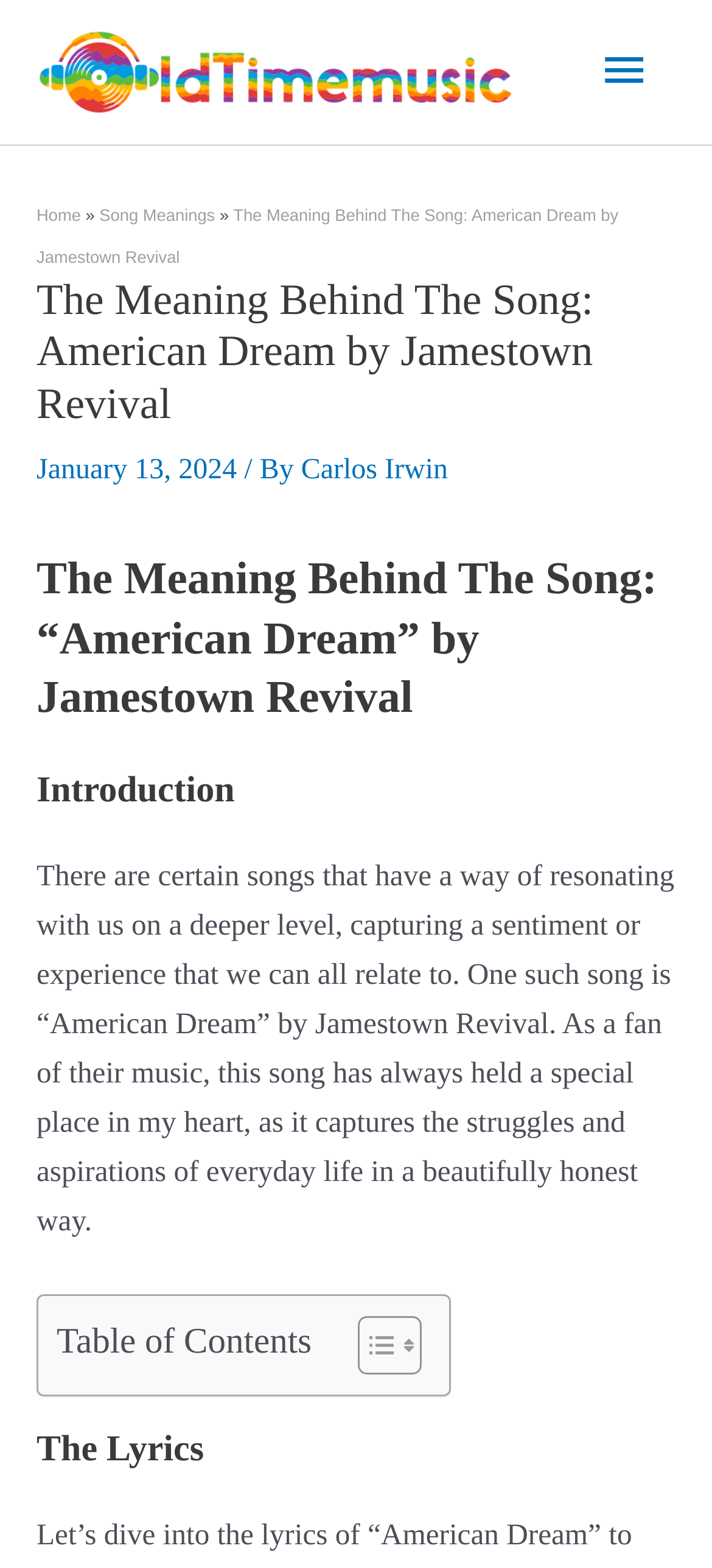Identify the main title of the webpage and generate its text content.

The Meaning Behind The Song: American Dream by Jamestown Revival